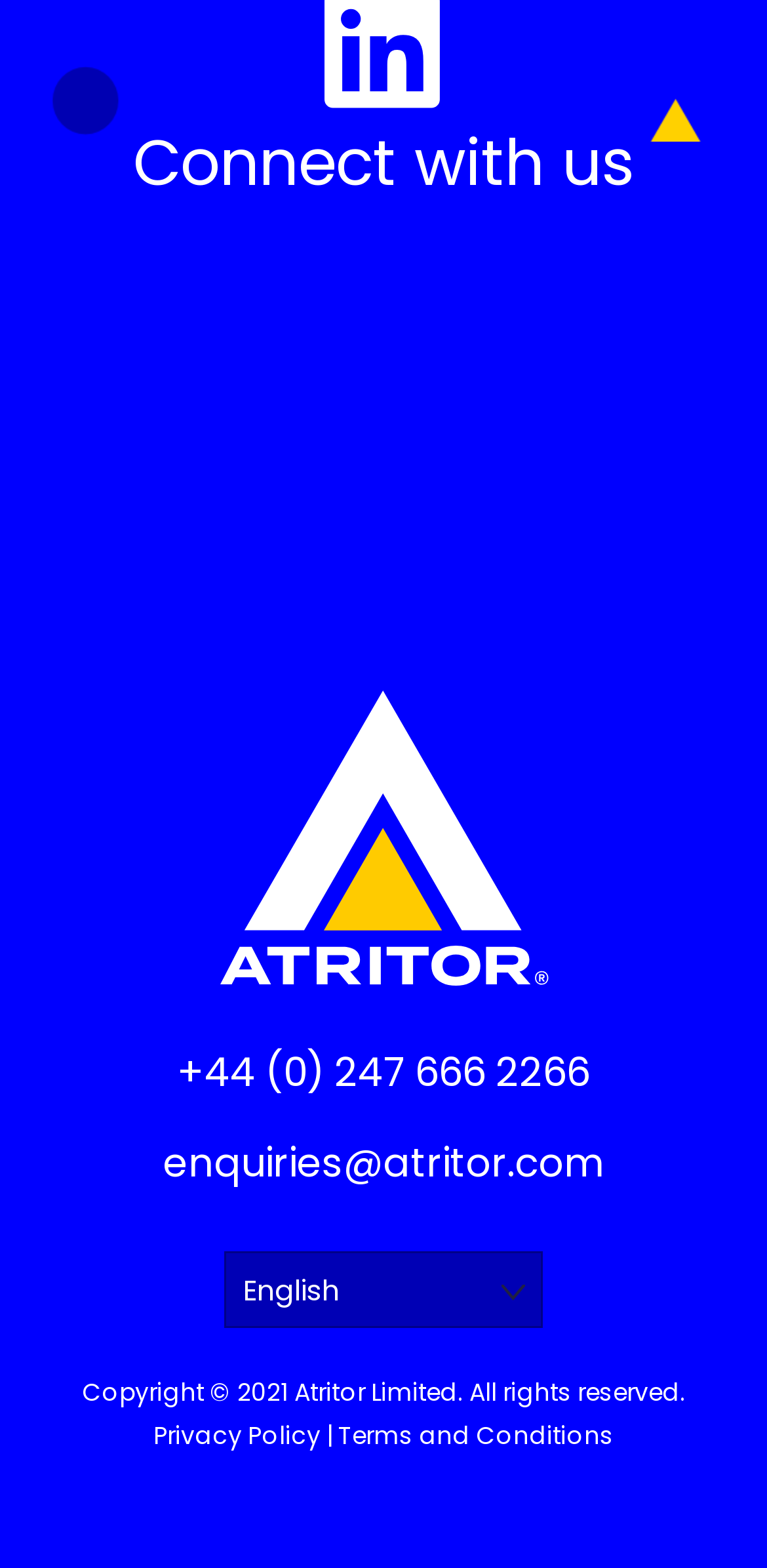Respond with a single word or short phrase to the following question: 
What are the two links at the bottom?

Privacy Policy and Terms and Conditions